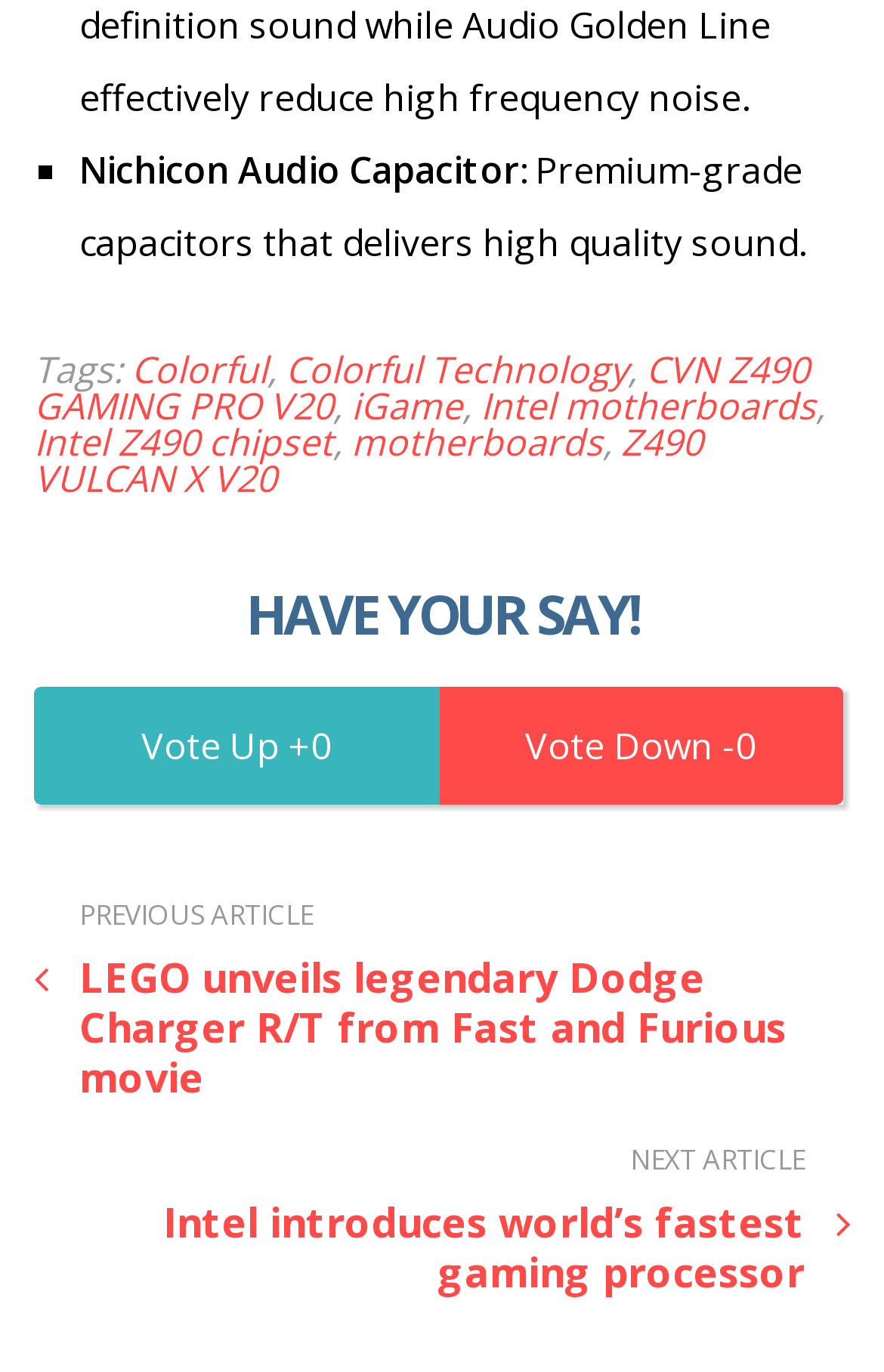Identify the bounding box of the HTML element described as: "Intel motherboards".

[0.544, 0.277, 0.923, 0.313]